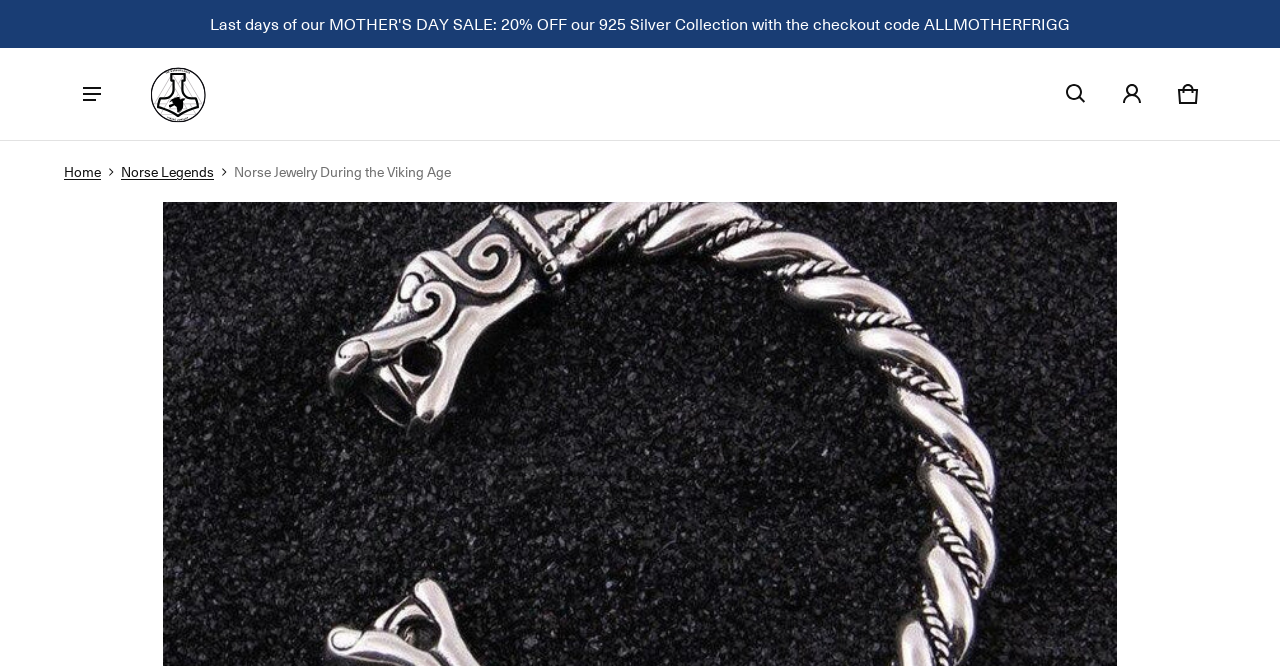What is the logo of the website?
Based on the image, provide your answer in one word or phrase.

TheWarriorLodge